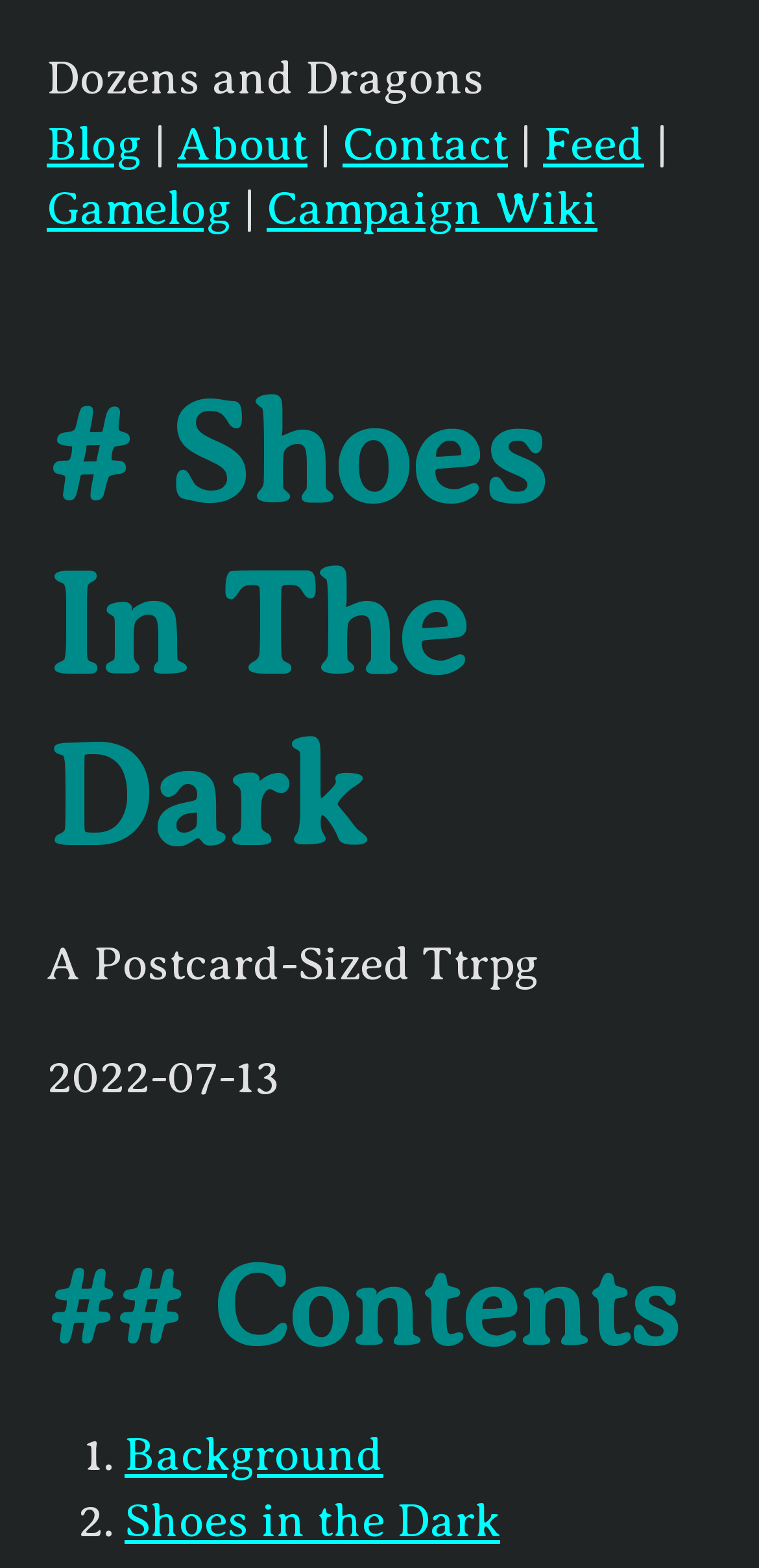Please study the image and answer the question comprehensively:
What is the sixth link on the page?

I counted the number of links on the page and found that the sixth link is the one with the content 'Shoes in the Dark' located in the contents list.